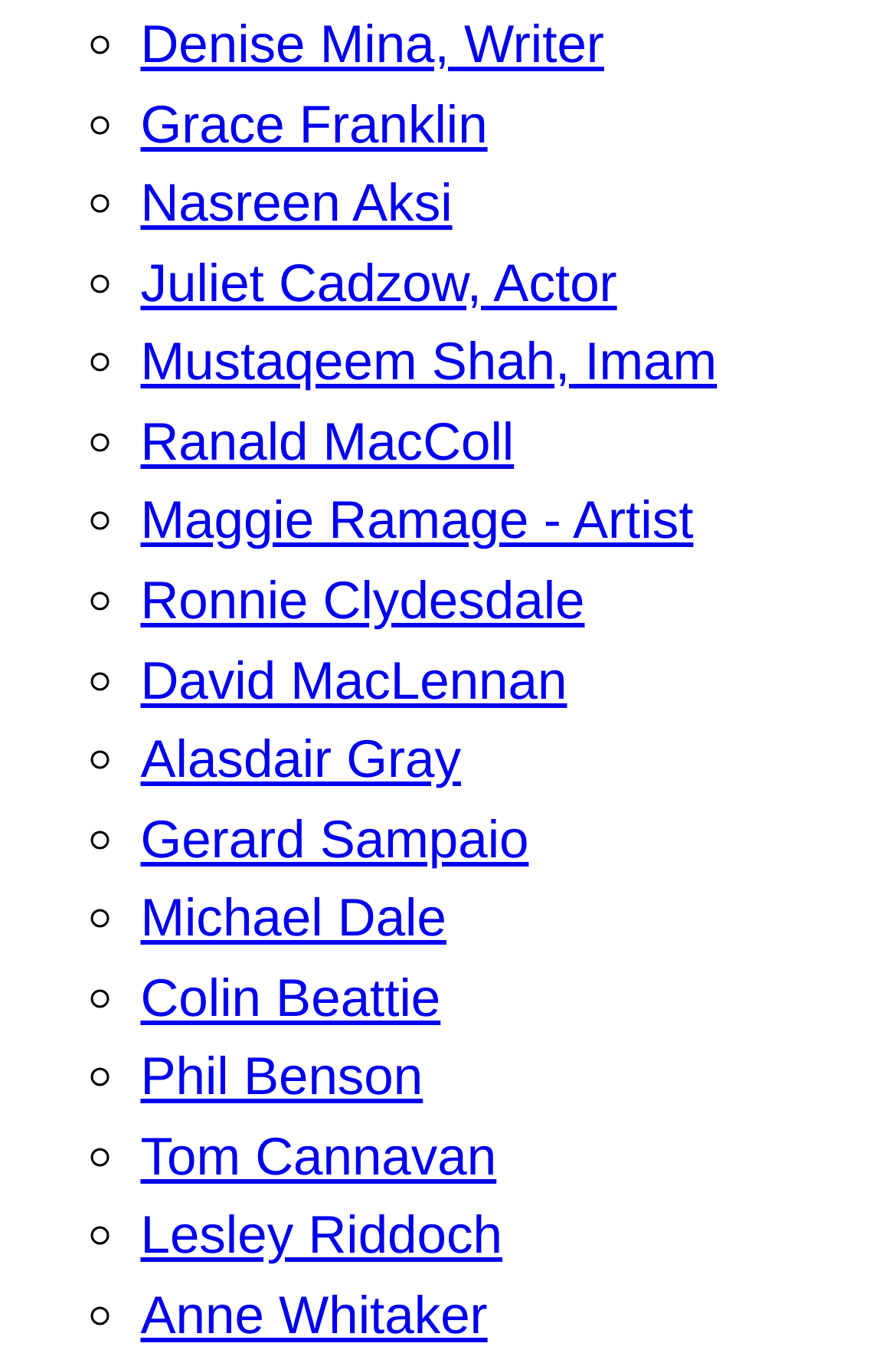What is the occupation of Nasreen Aksi?
Based on the visual, give a brief answer using one word or a short phrase.

Not specified